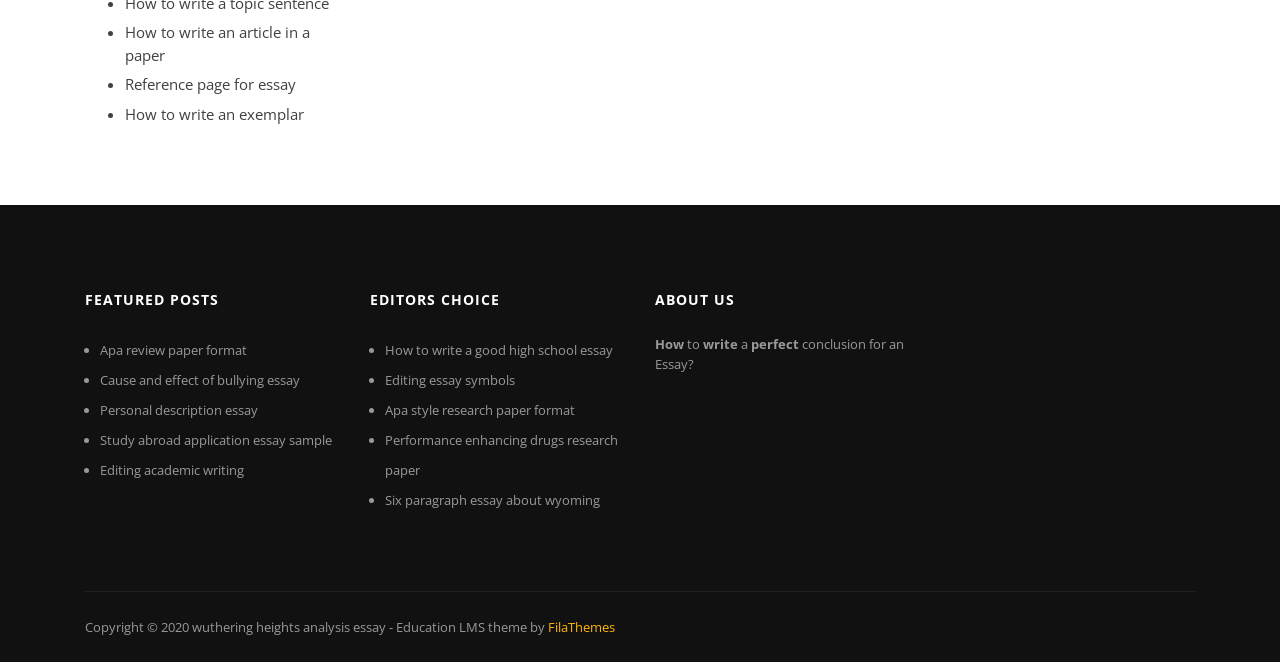Identify the bounding box for the element characterized by the following description: "Six paragraph essay about wyoming".

[0.301, 0.742, 0.469, 0.769]